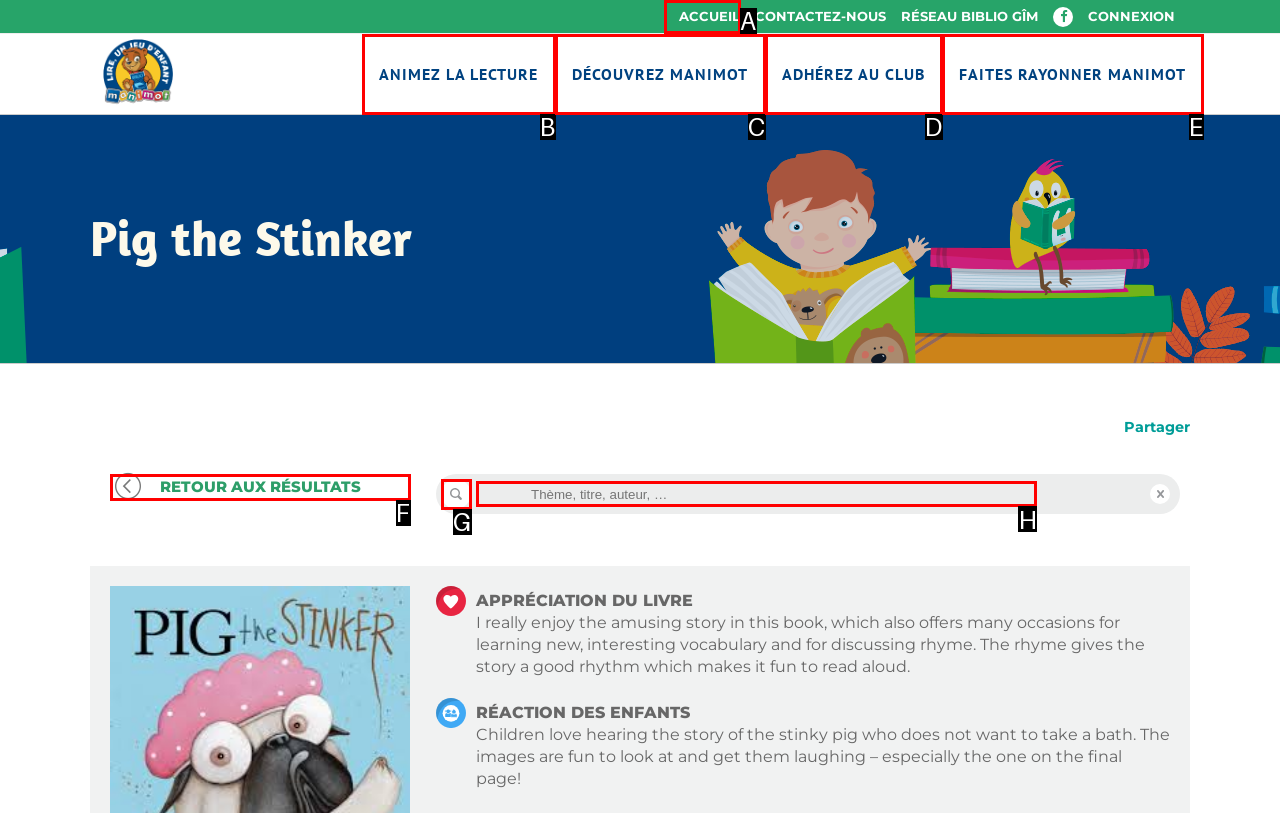Choose the HTML element that best fits the description: name="_sf_search[]" placeholder="Thème, titre, auteur, …". Answer with the option's letter directly.

H